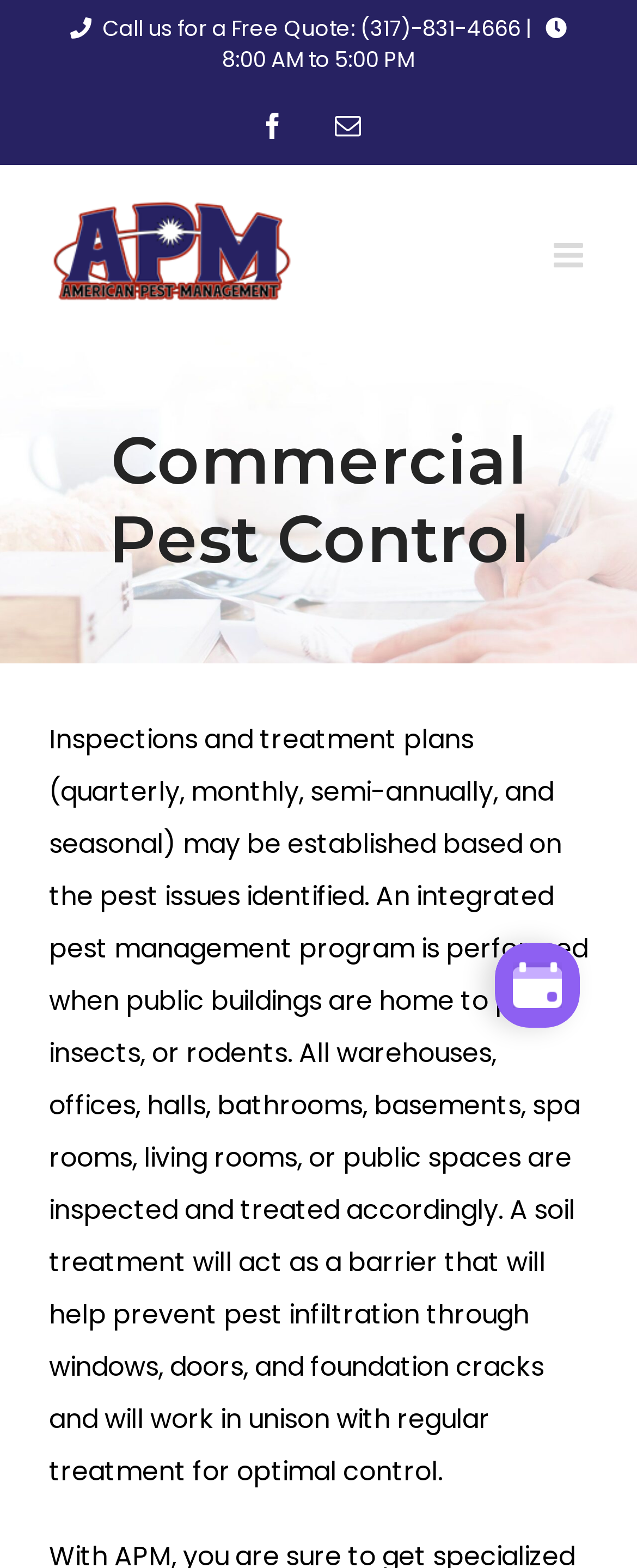Refer to the screenshot and answer the following question in detail:
What are the business hours?

I found the business hours by looking at the StaticText element with the text '8:00 AM to 5:00 PM' which is located near the top of the page.